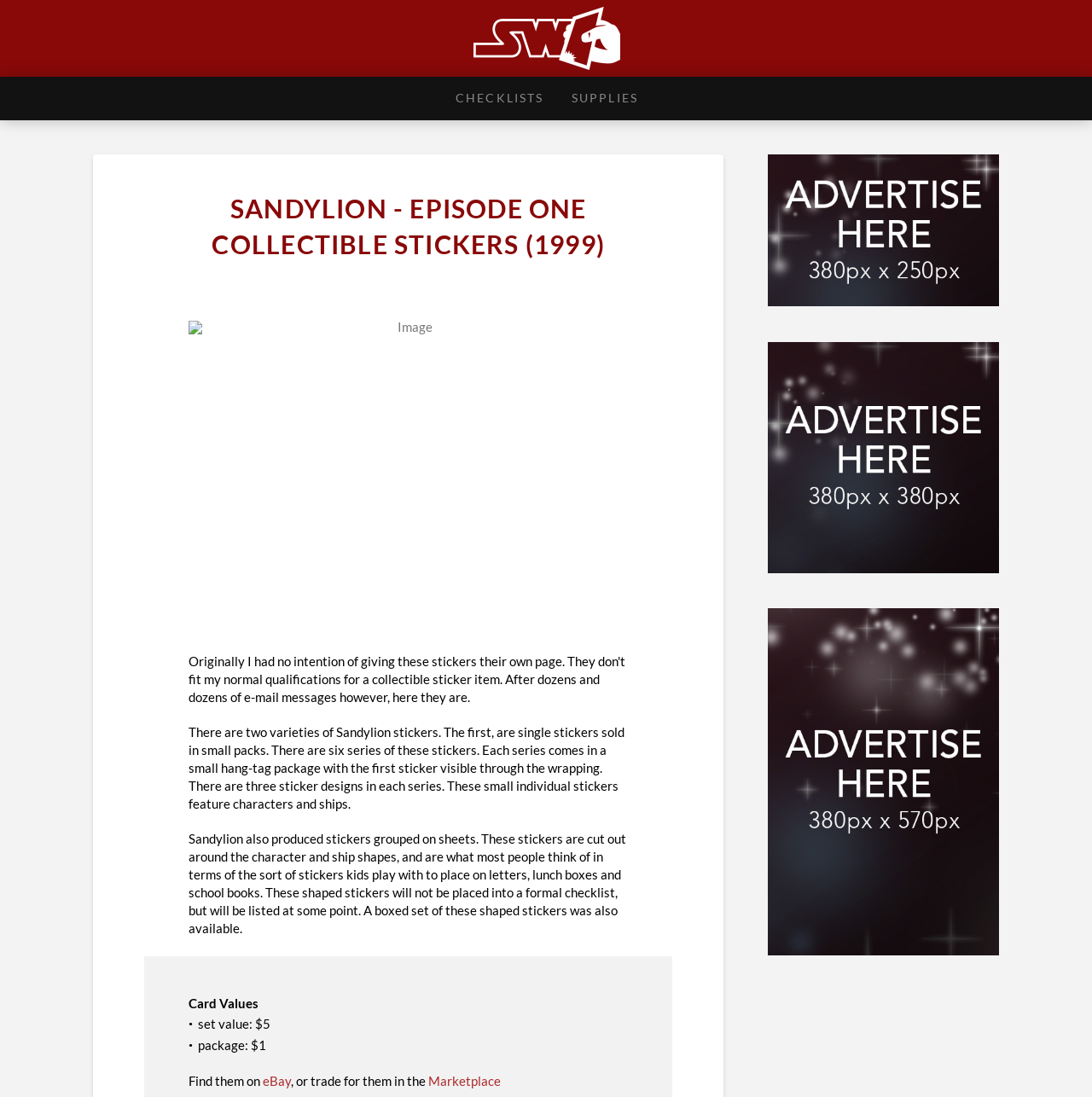Please answer the following question using a single word or phrase: 
What is the purpose of the stickers?

To place on letters, lunch boxes, and school books